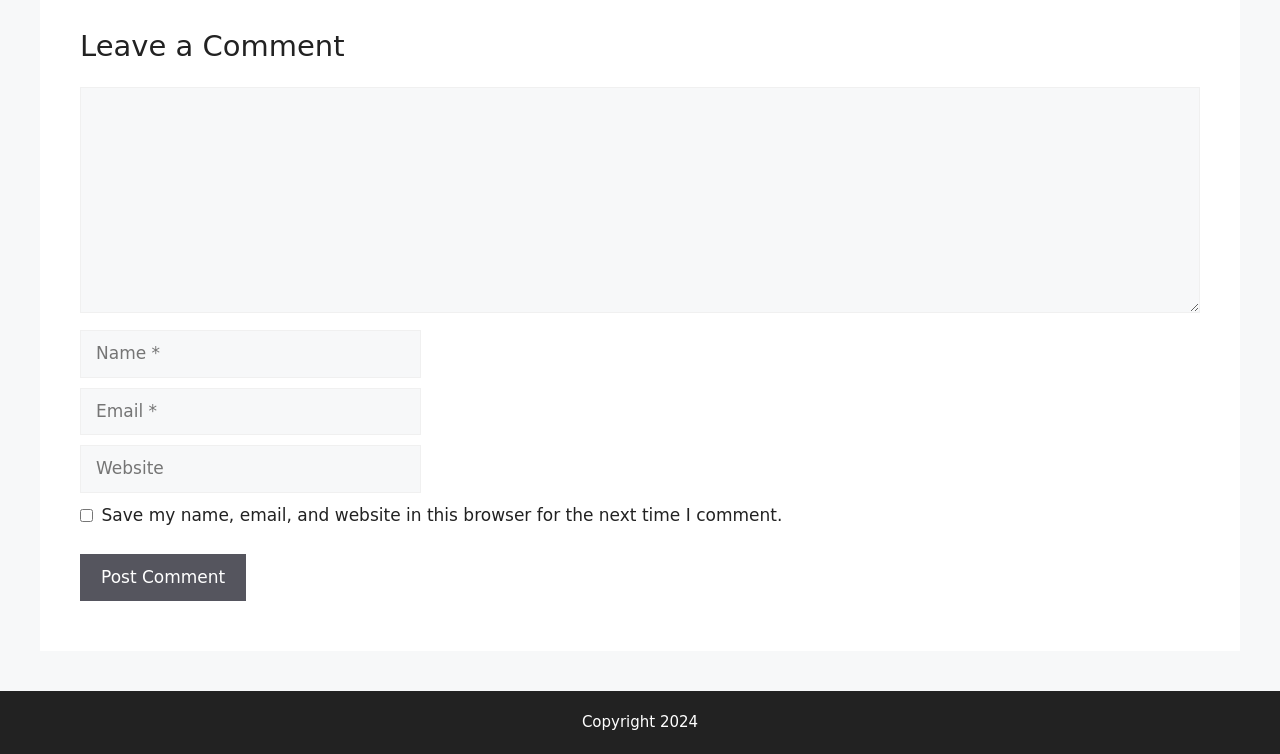For the given element description name="submit" value="Post Comment", determine the bounding box coordinates of the UI element. The coordinates should follow the format (top-left x, top-left y, bottom-right x, bottom-right y) and be within the range of 0 to 1.

[0.062, 0.734, 0.192, 0.797]